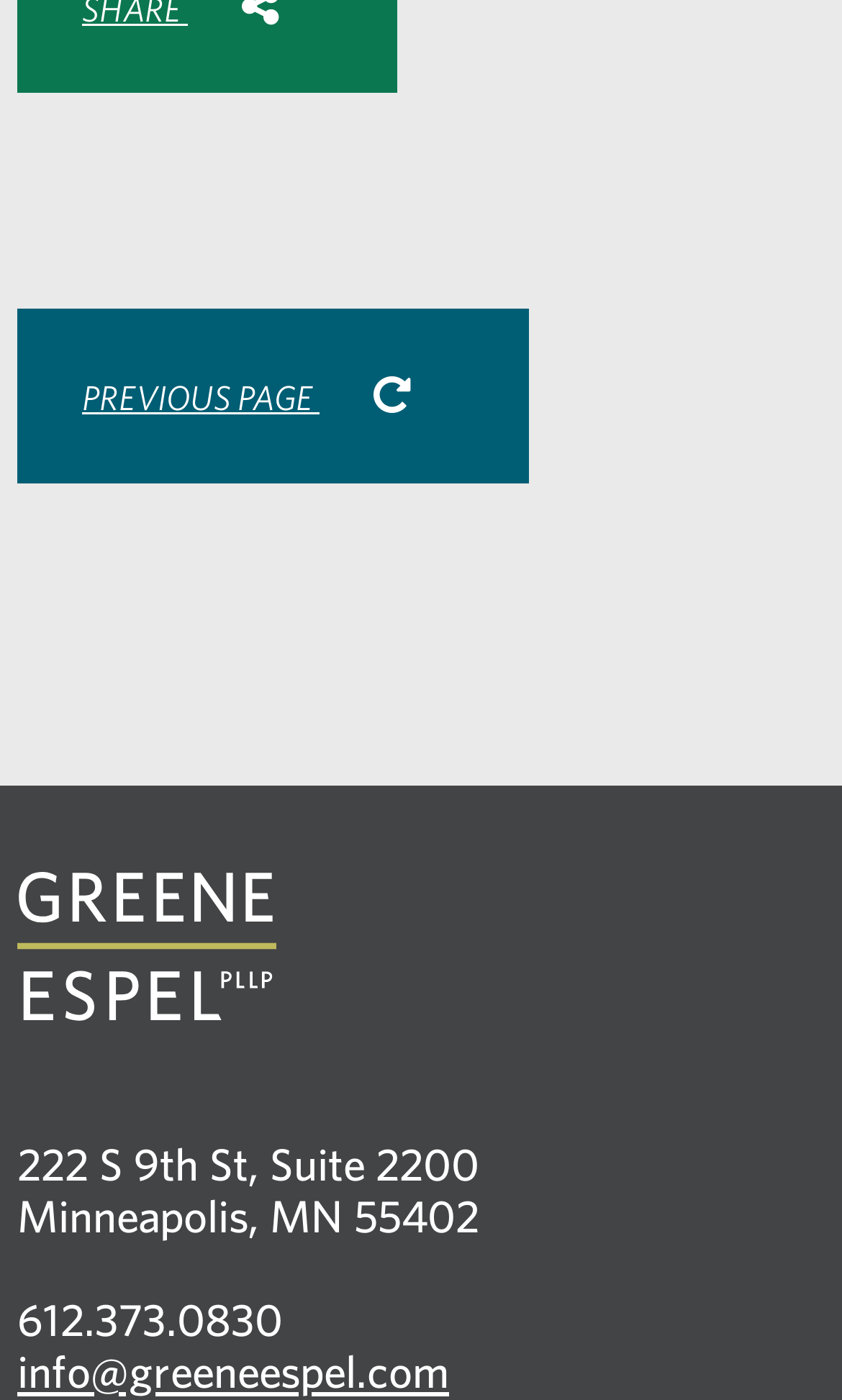What is the company's logo?
Provide a concise answer using a single word or phrase based on the image.

Greene Espel Logo White